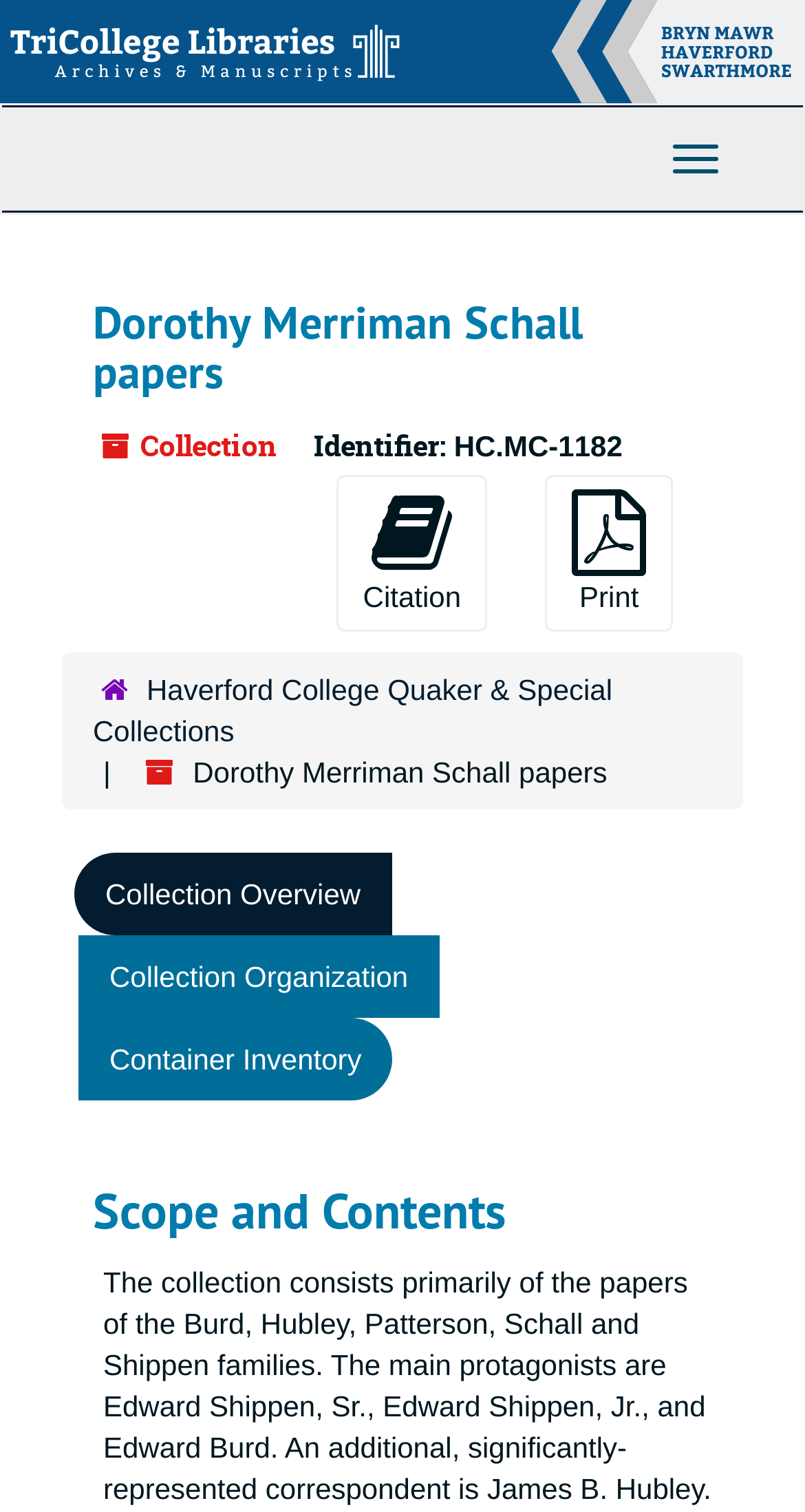What are the navigation options?
Utilize the information in the image to give a detailed answer to the question.

I found the navigation options by looking at the navigation elements which are 'top-level navigation' and 'hierarchical navigation'.